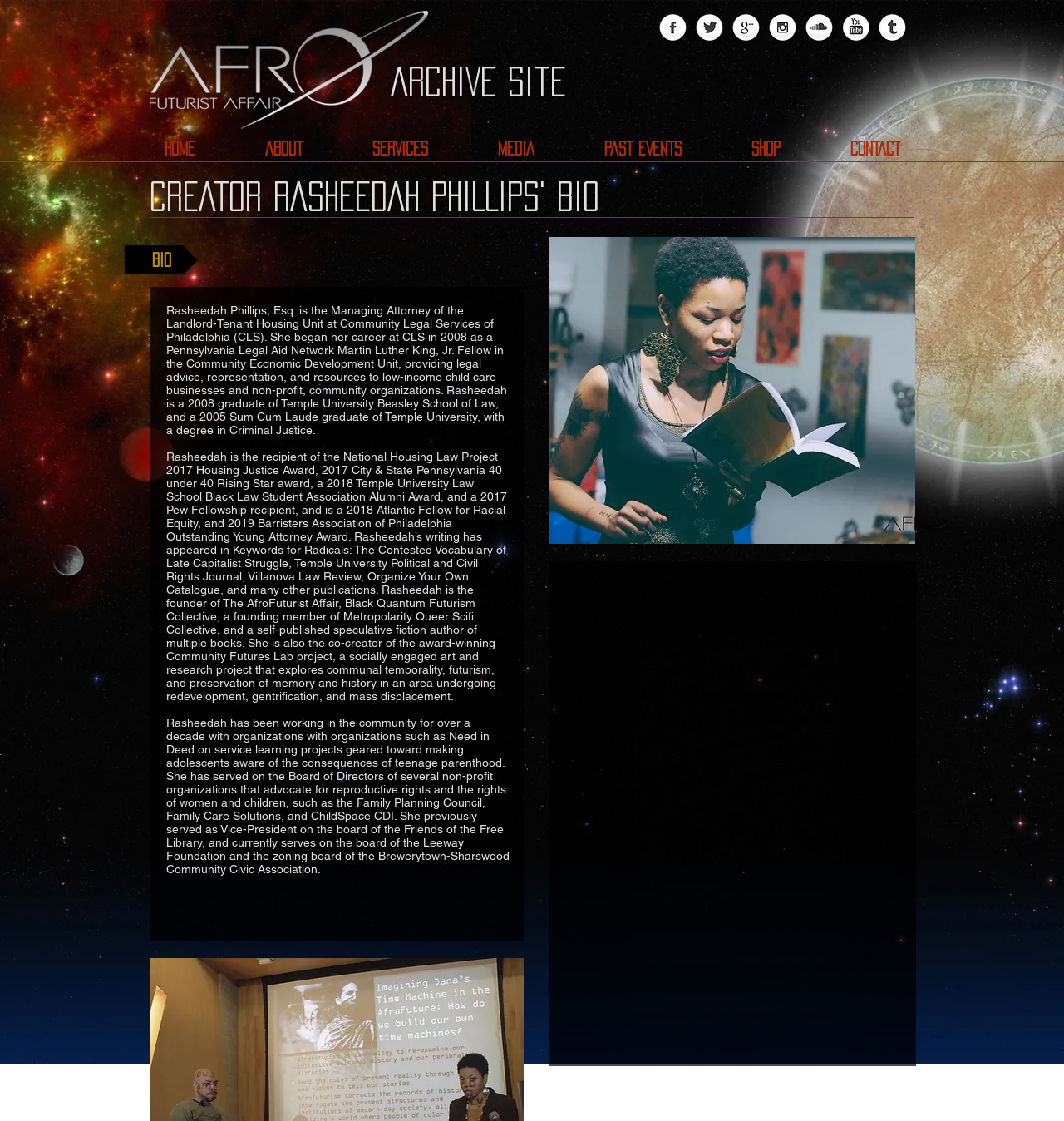Identify the bounding box coordinates of the element to click to follow this instruction: 'Read the Bio'. Ensure the coordinates are four float values between 0 and 1, provided as [left, top, right, bottom].

[0.117, 0.219, 0.186, 0.245]